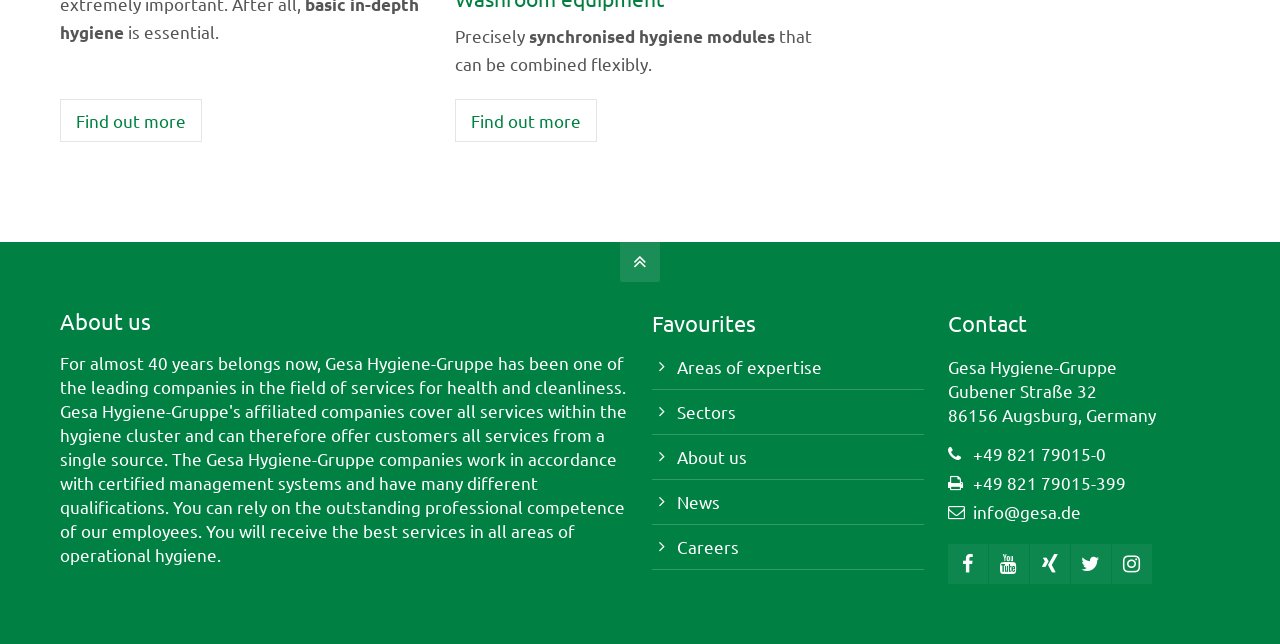Respond to the question below with a single word or phrase: What is the company name?

Gesa Hygiene-Gruppe